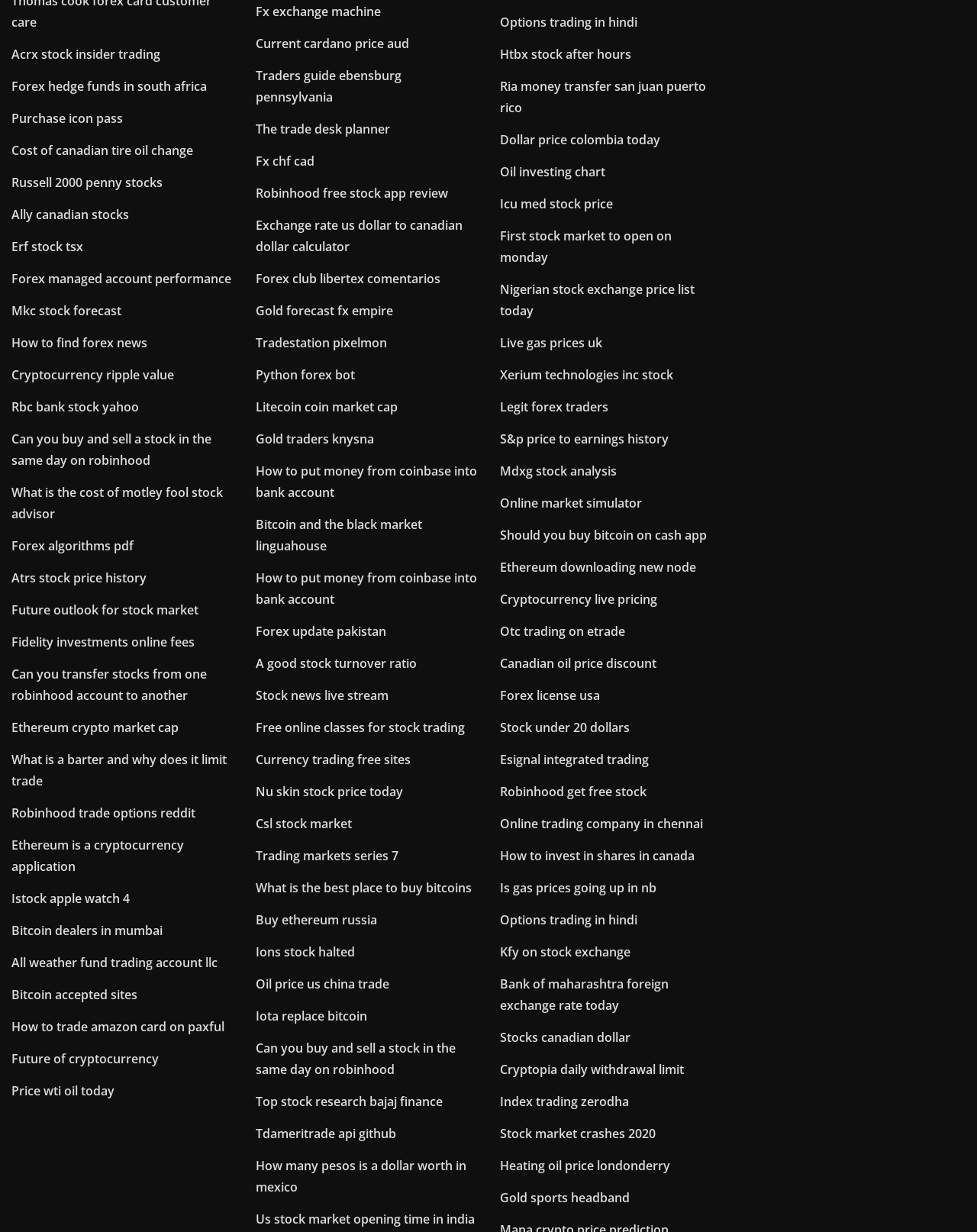Are there any sections or categories on this webpage?
Please give a well-detailed answer to the question.

I did not find any evidence of sections or categories on this webpage, as all the links seem to be listed in a single, continuous list.